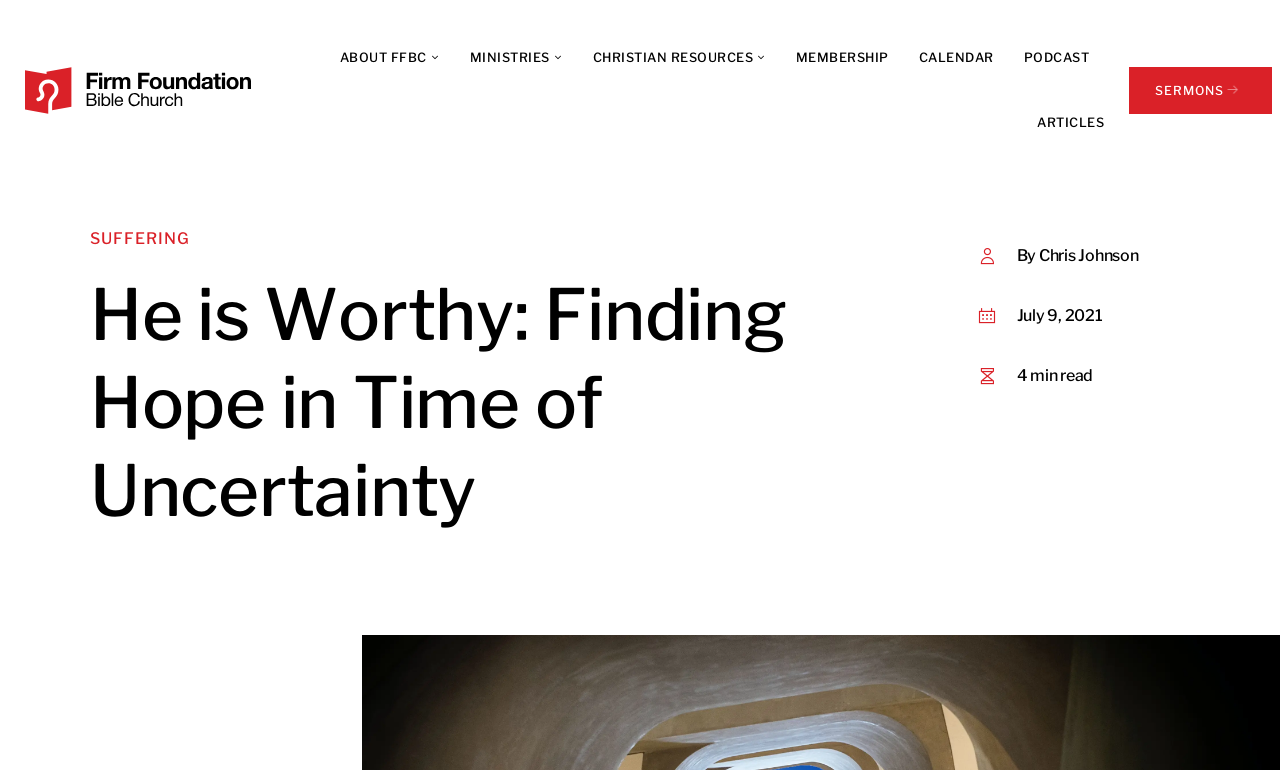What is the name of the church?
Relying on the image, give a concise answer in one word or a brief phrase.

Firm Foundation Bible Church